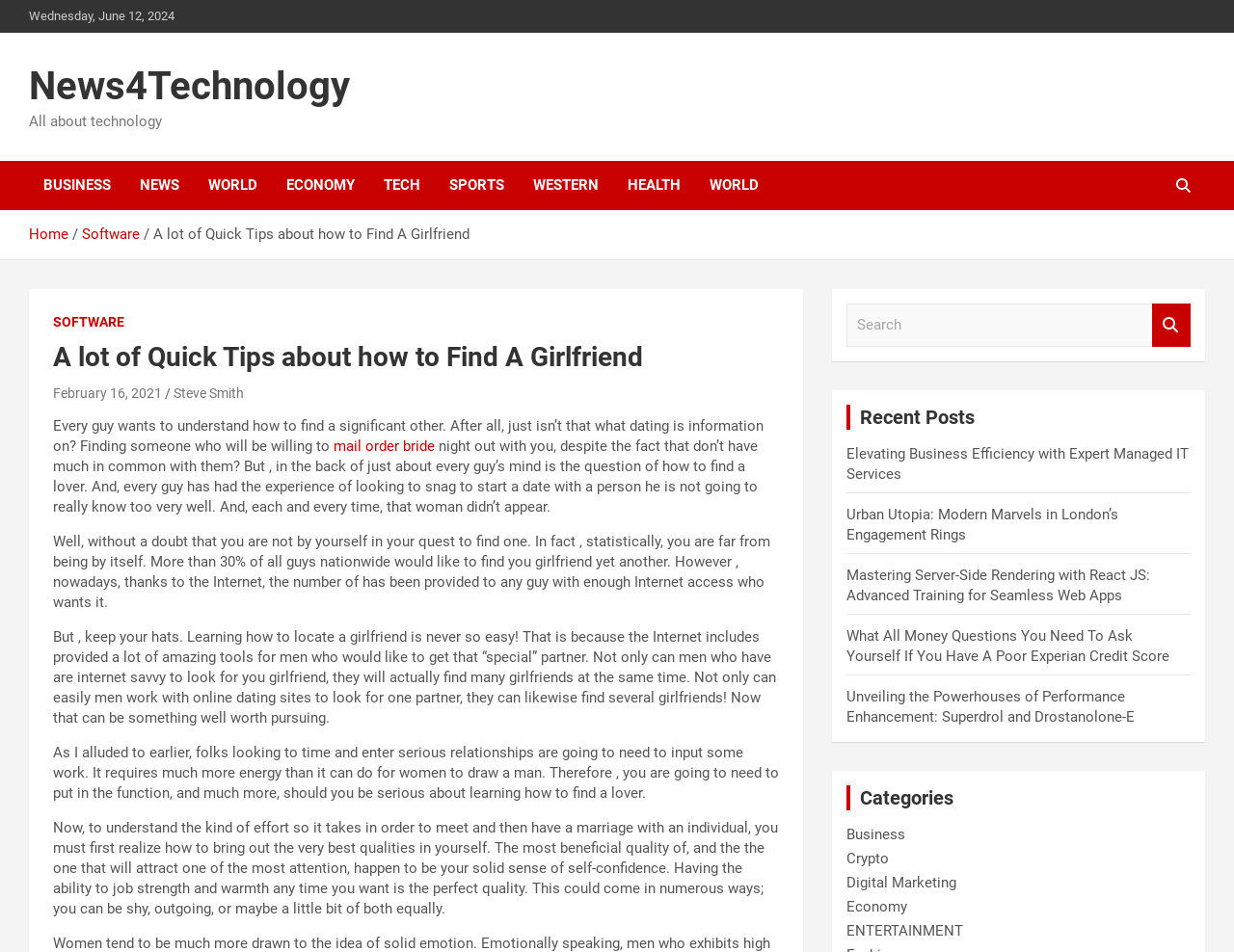Please identify the bounding box coordinates for the region that you need to click to follow this instruction: "explore TUTORIALS".

None